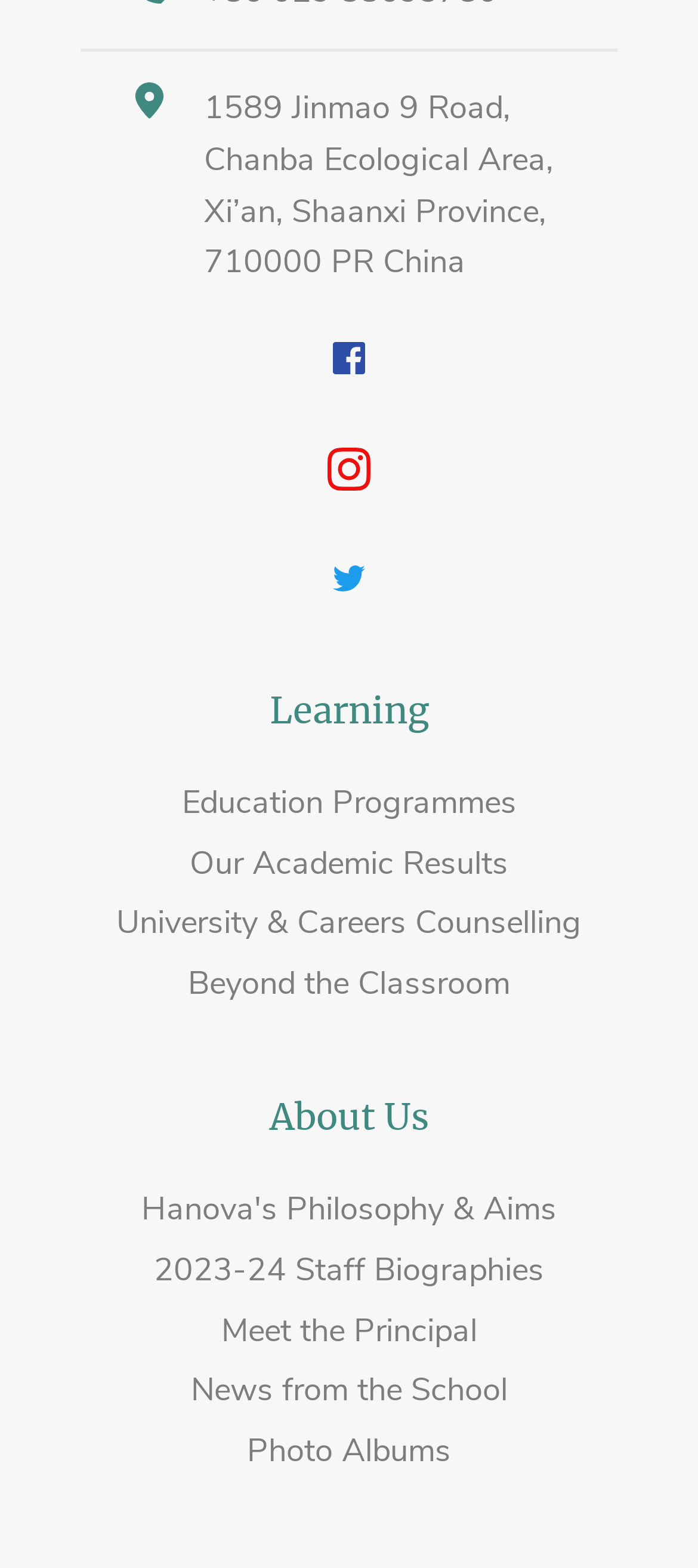How many image icons are there for social media links?
Observe the image and answer the question with a one-word or short phrase response.

3